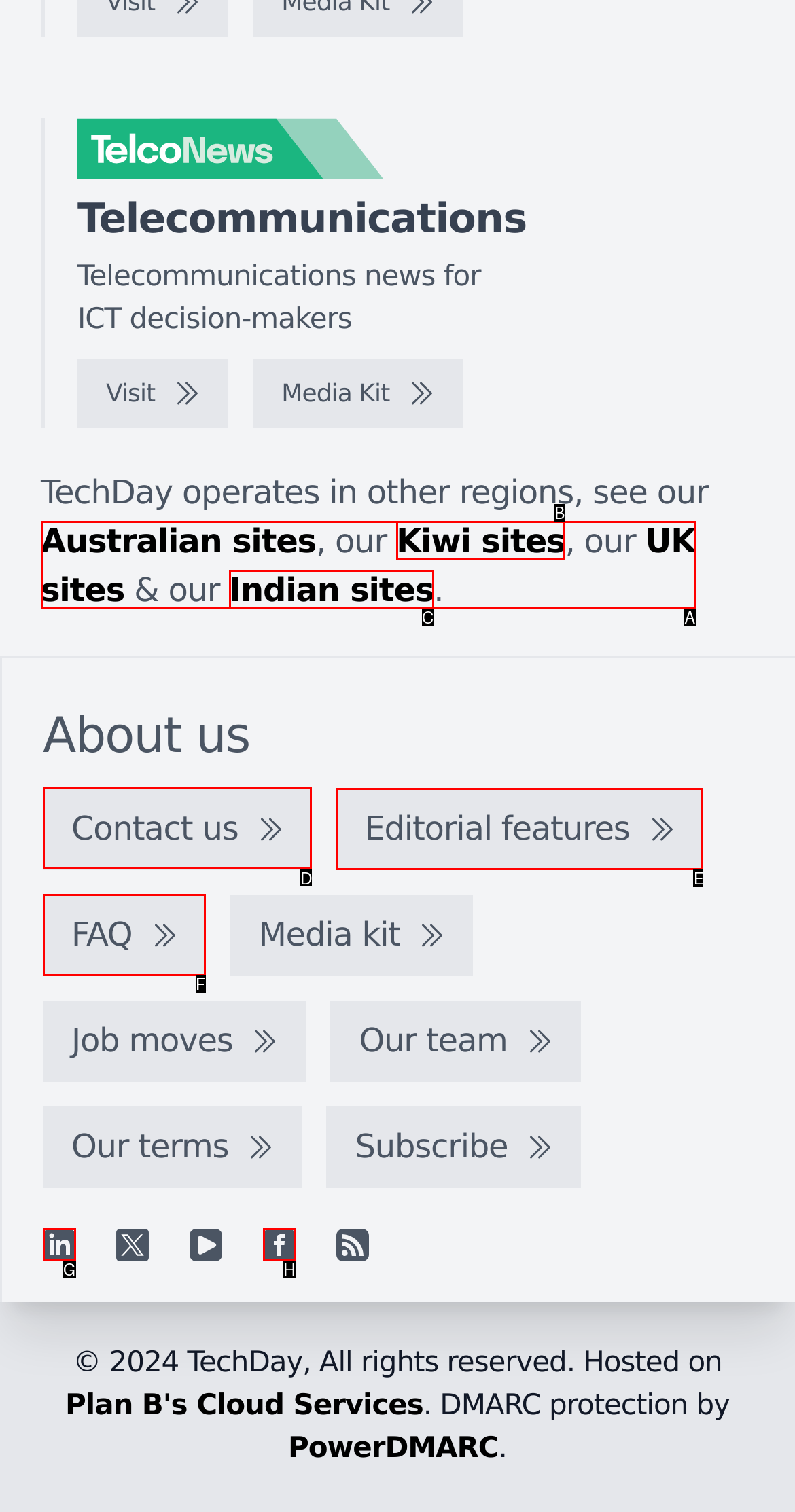Choose the UI element you need to click to carry out the task: Contact us.
Respond with the corresponding option's letter.

D